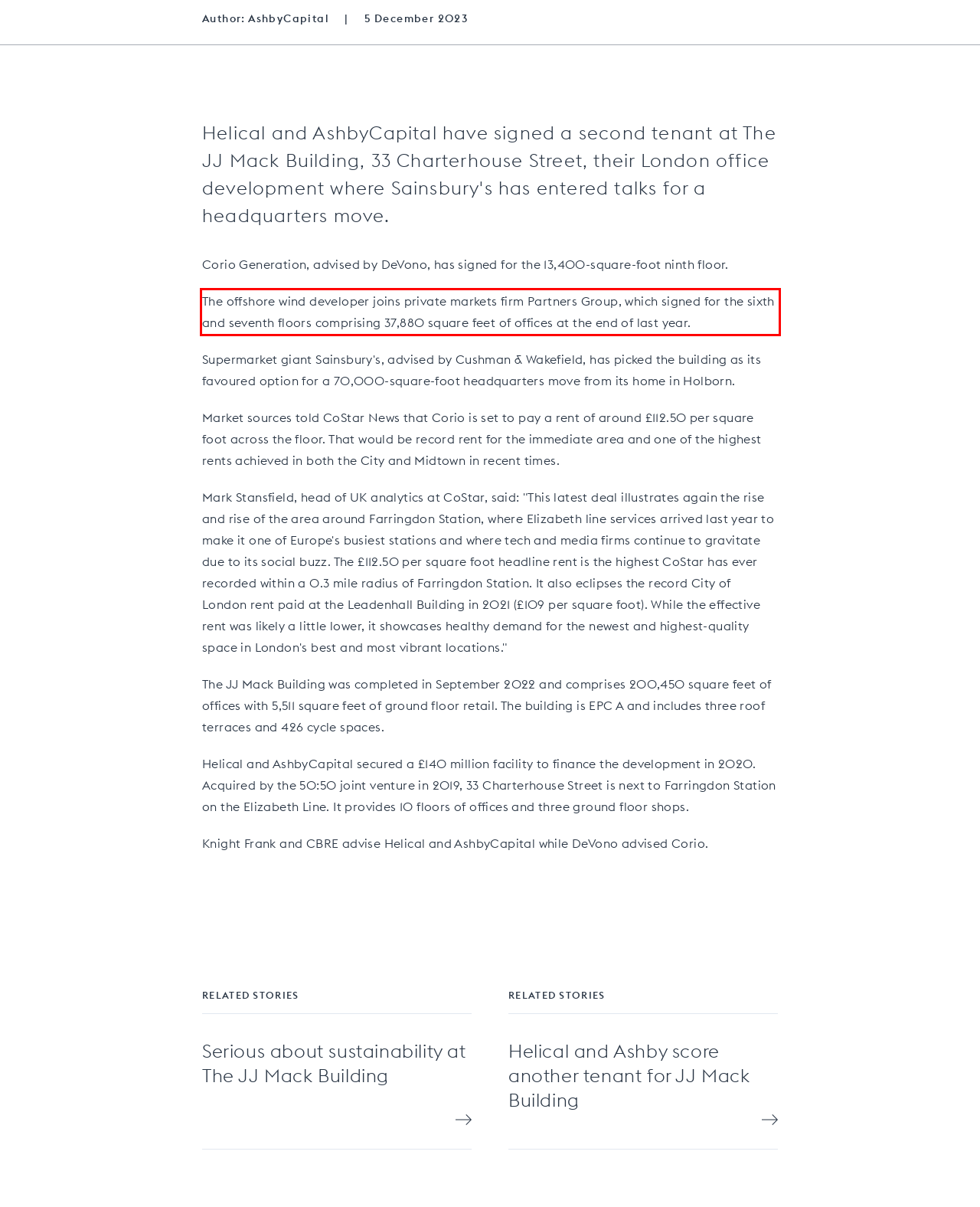Within the screenshot of a webpage, identify the red bounding box and perform OCR to capture the text content it contains.

The offshore wind developer joins private markets firm Partners Group, which signed for the sixth and seventh floors comprising 37,880 square feet of offices at the end of last year.